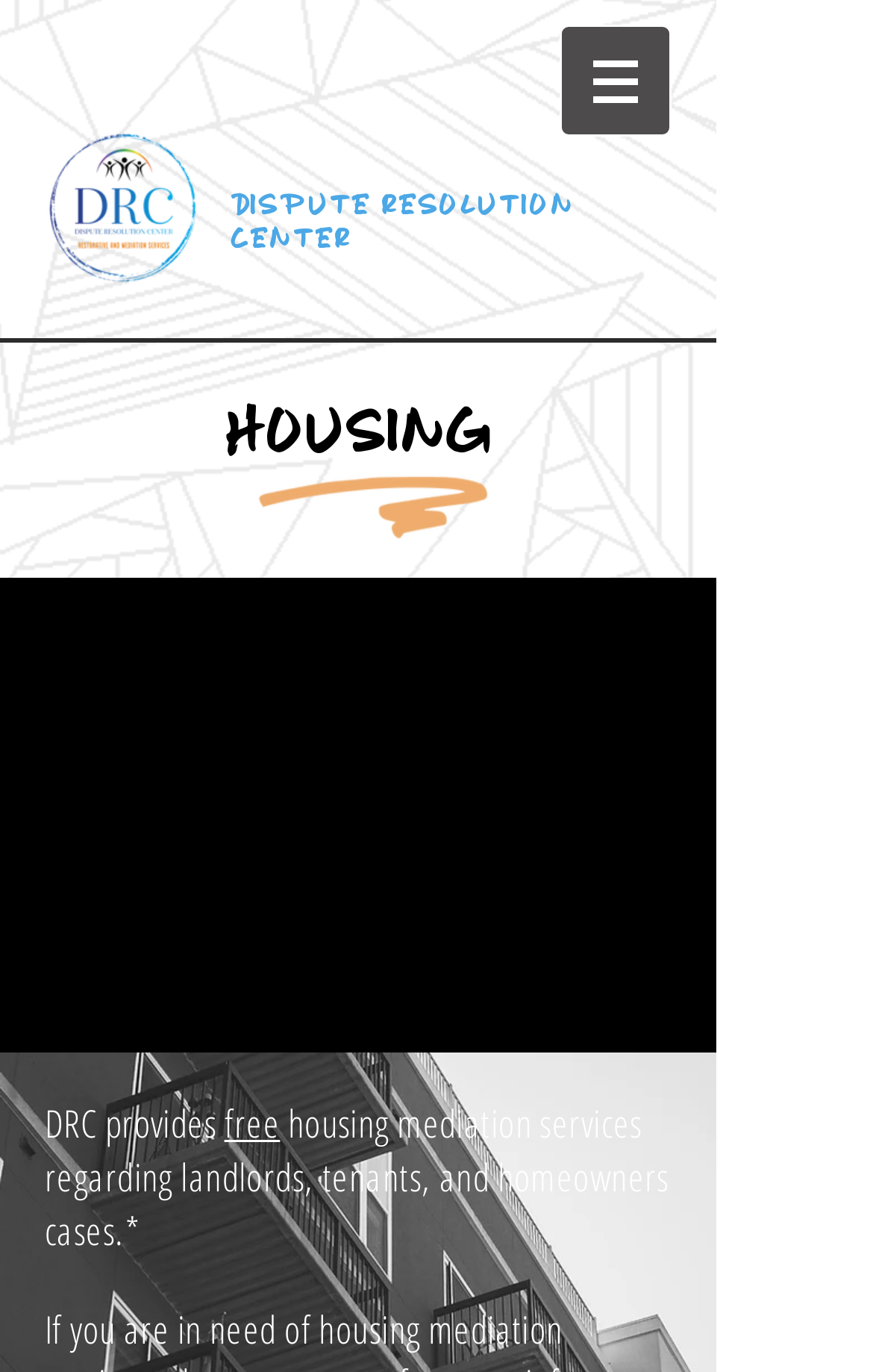Respond with a single word or phrase to the following question:
What is the format of the logo image?

png